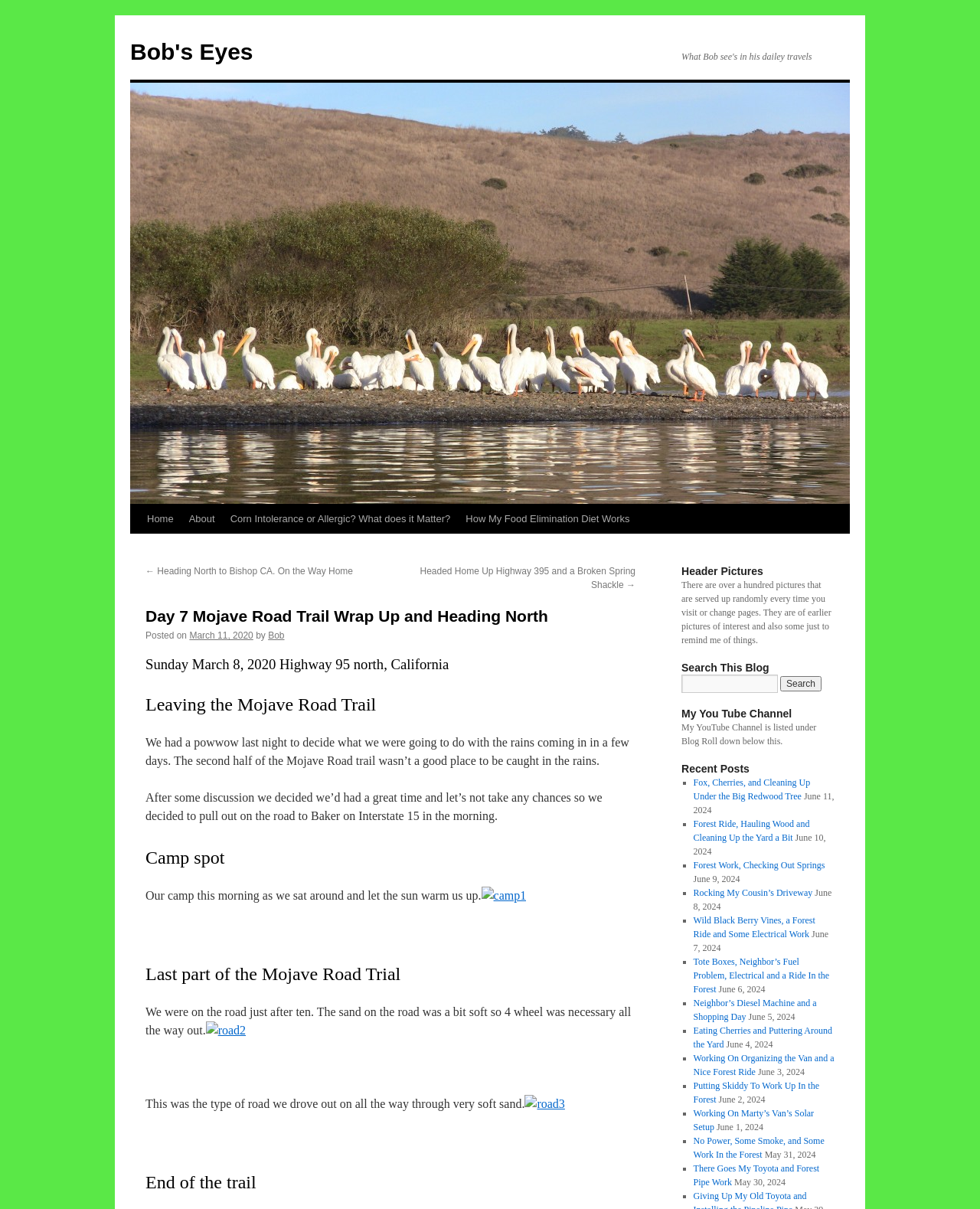Locate the bounding box coordinates of the element's region that should be clicked to carry out the following instruction: "View 'Heading North to Bishop CA. On the Way Home'". The coordinates need to be four float numbers between 0 and 1, i.e., [left, top, right, bottom].

[0.148, 0.468, 0.36, 0.477]